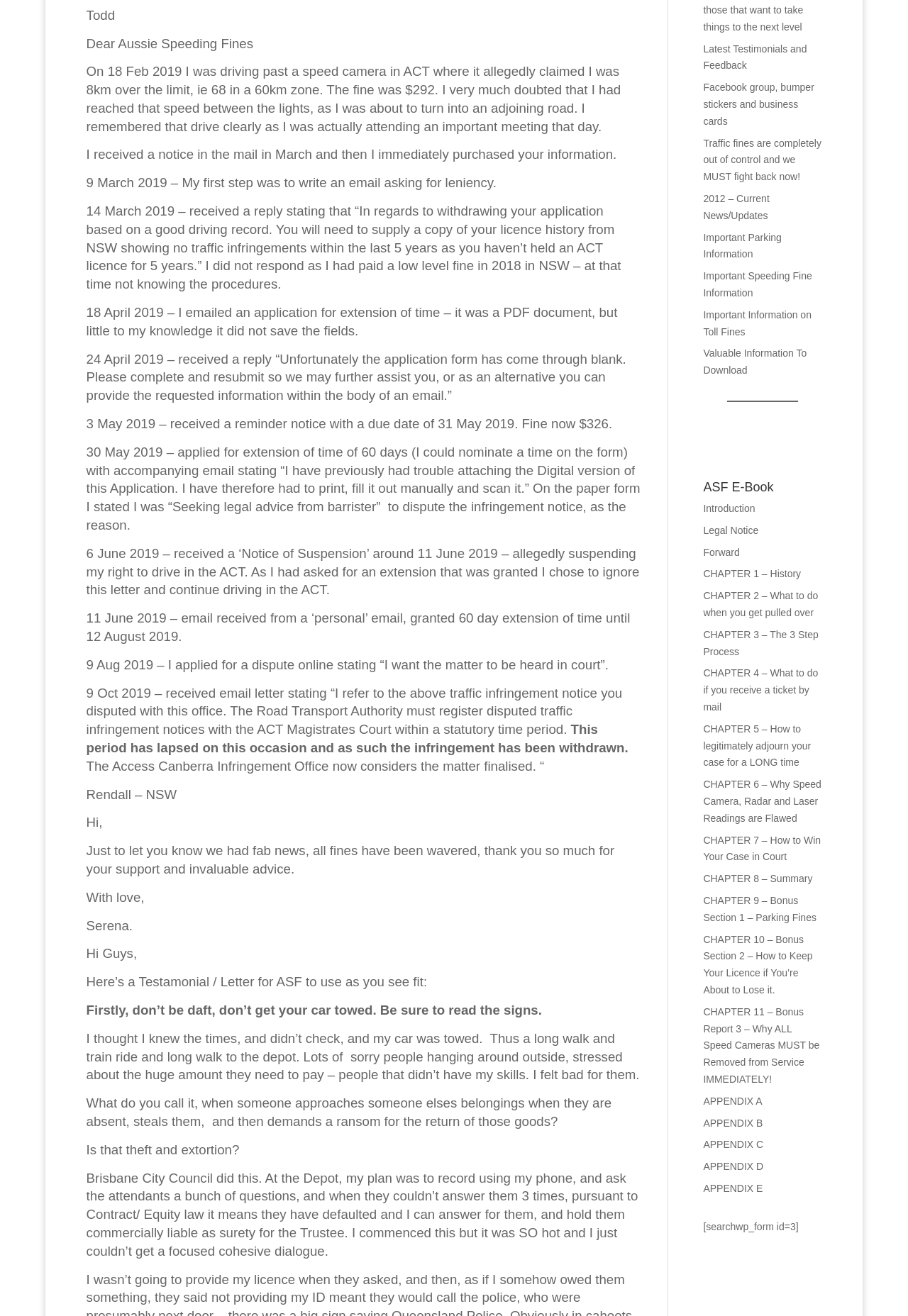Determine the bounding box coordinates of the region to click in order to accomplish the following instruction: "Read the 'ASF E-Book'". Provide the coordinates as four float numbers between 0 and 1, specifically [left, top, right, bottom].

[0.775, 0.365, 0.905, 0.38]